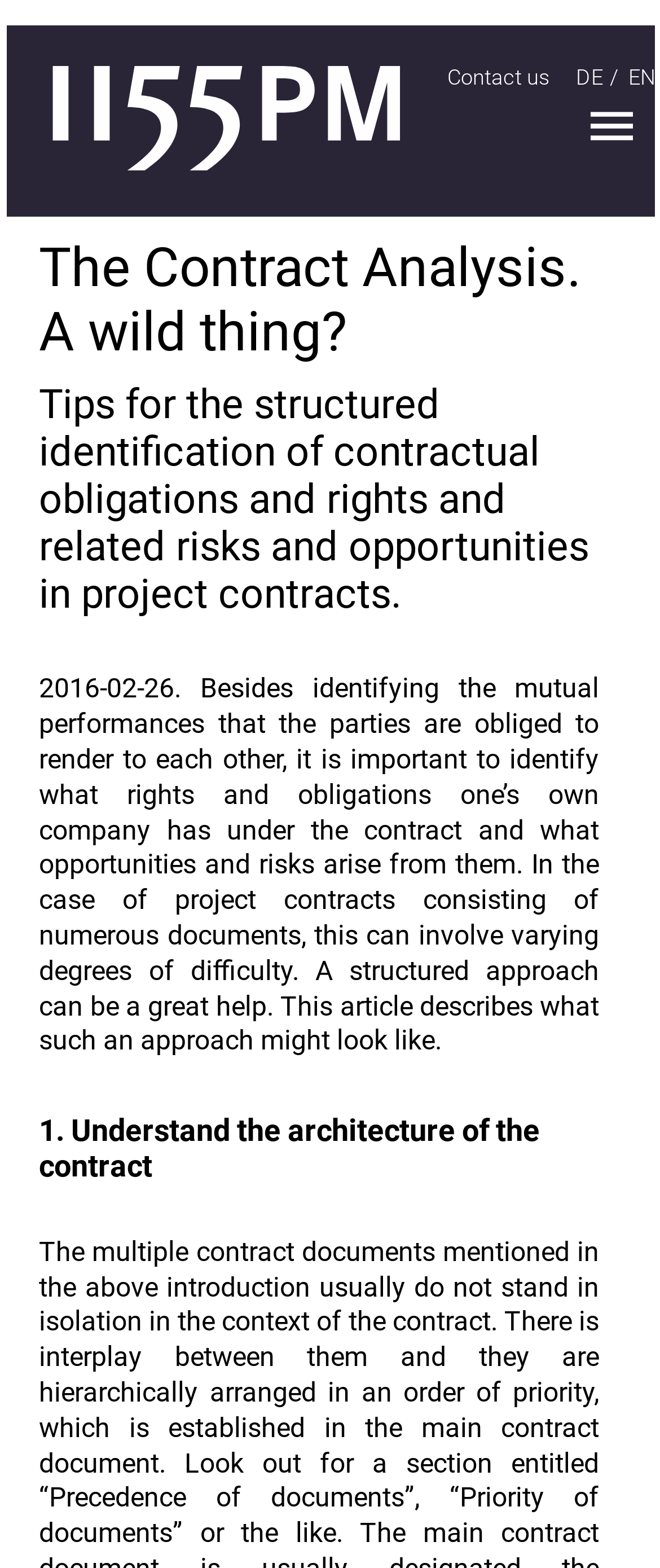Please answer the following question using a single word or phrase: 
What is the first step in contract analysis?

Understand the architecture of the contract